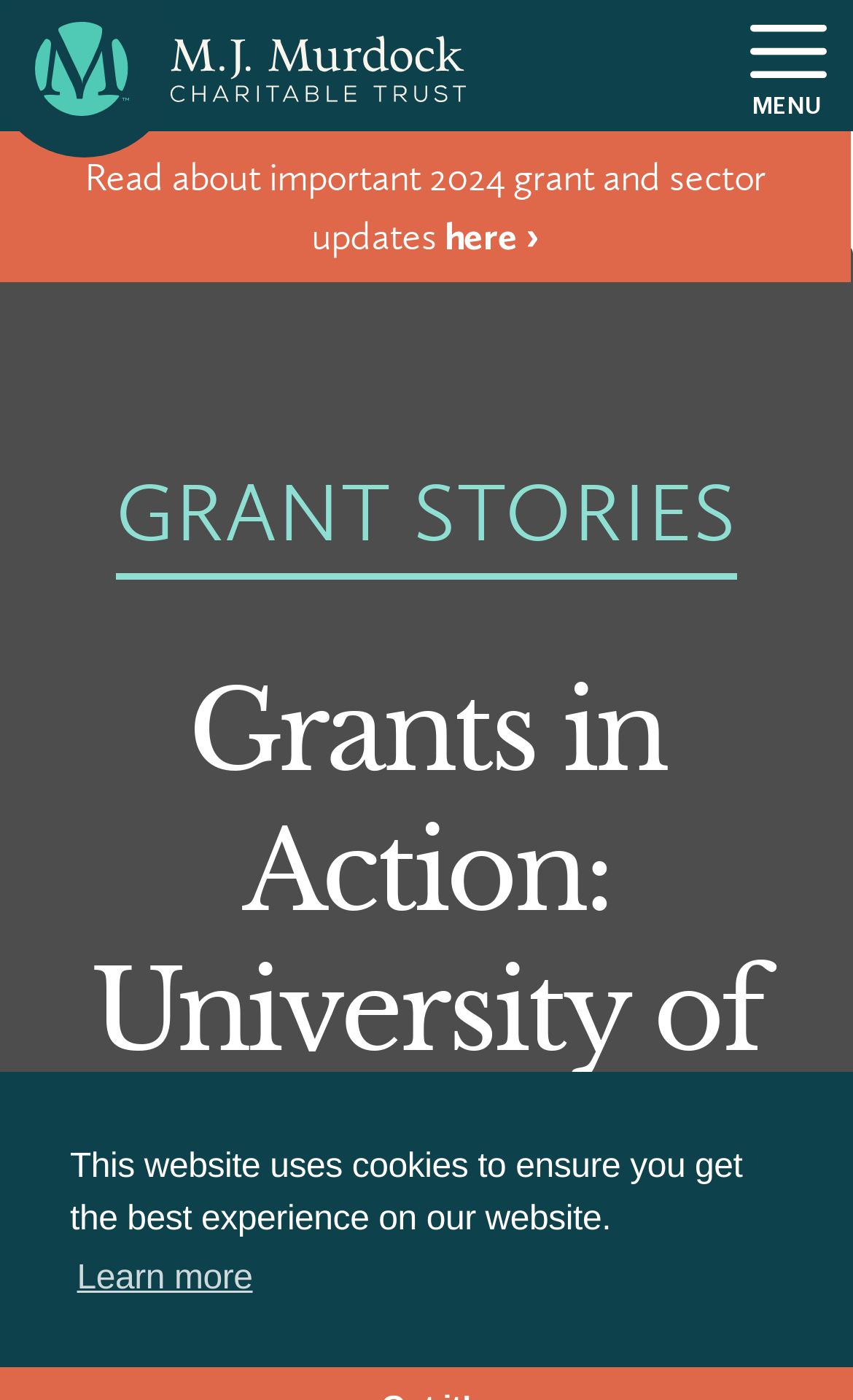Please predict the bounding box coordinates (top-left x, top-left y, bottom-right x, bottom-right y) for the UI element in the screenshot that fits the description: What We Do

[0.0, 0.094, 1.0, 0.196]